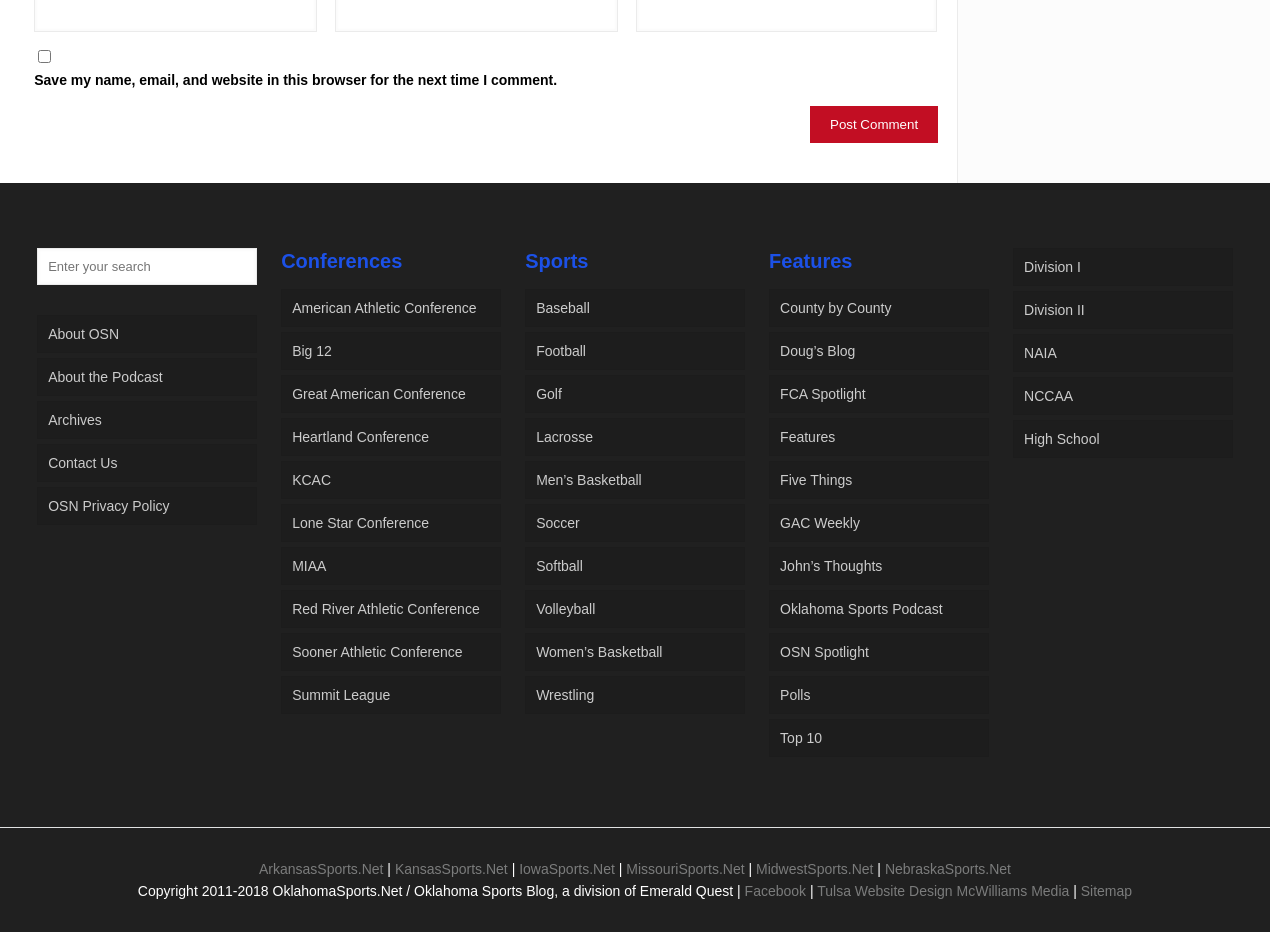Respond to the question with just a single word or phrase: 
What is the copyright information for the website?

2011-2018 OklahomaSports.Net